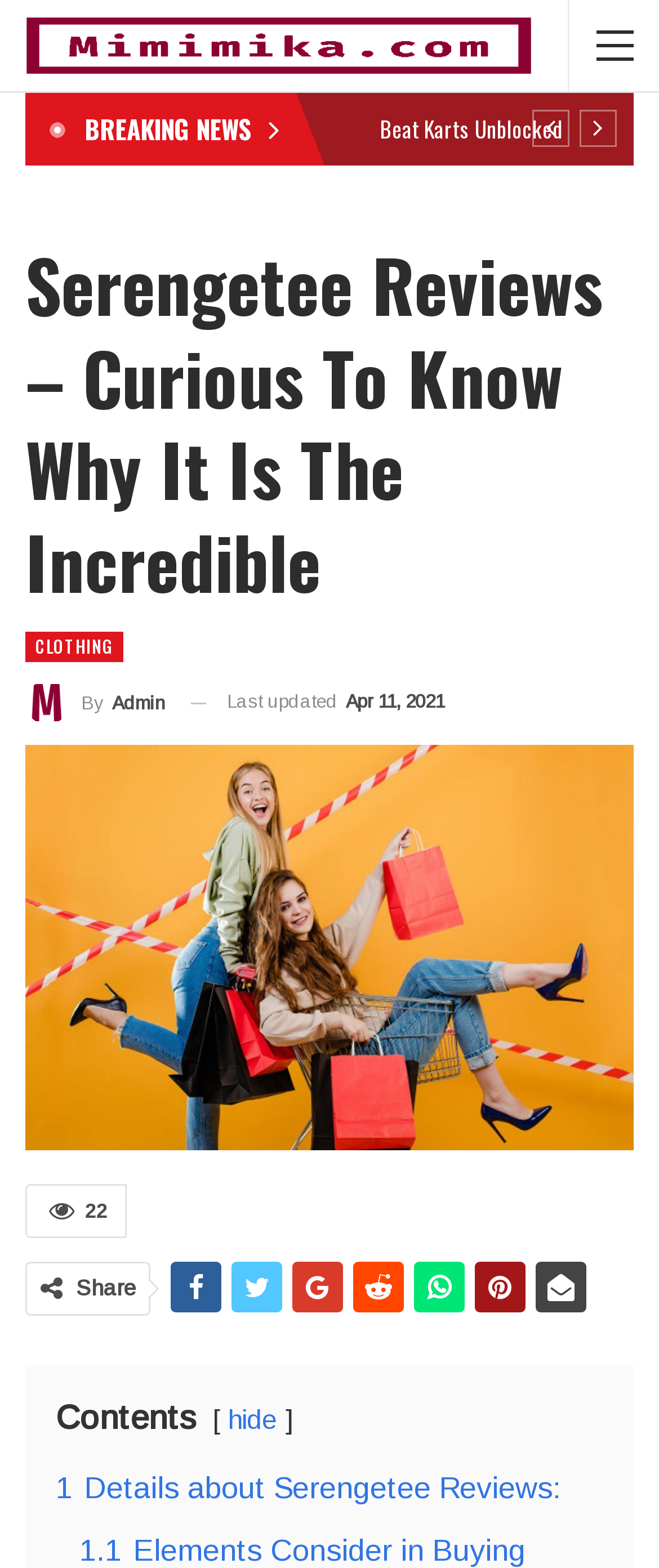Locate the bounding box coordinates of the element you need to click to accomplish the task described by this instruction: "Click on the 'CLOTHING' link".

[0.038, 0.403, 0.188, 0.423]